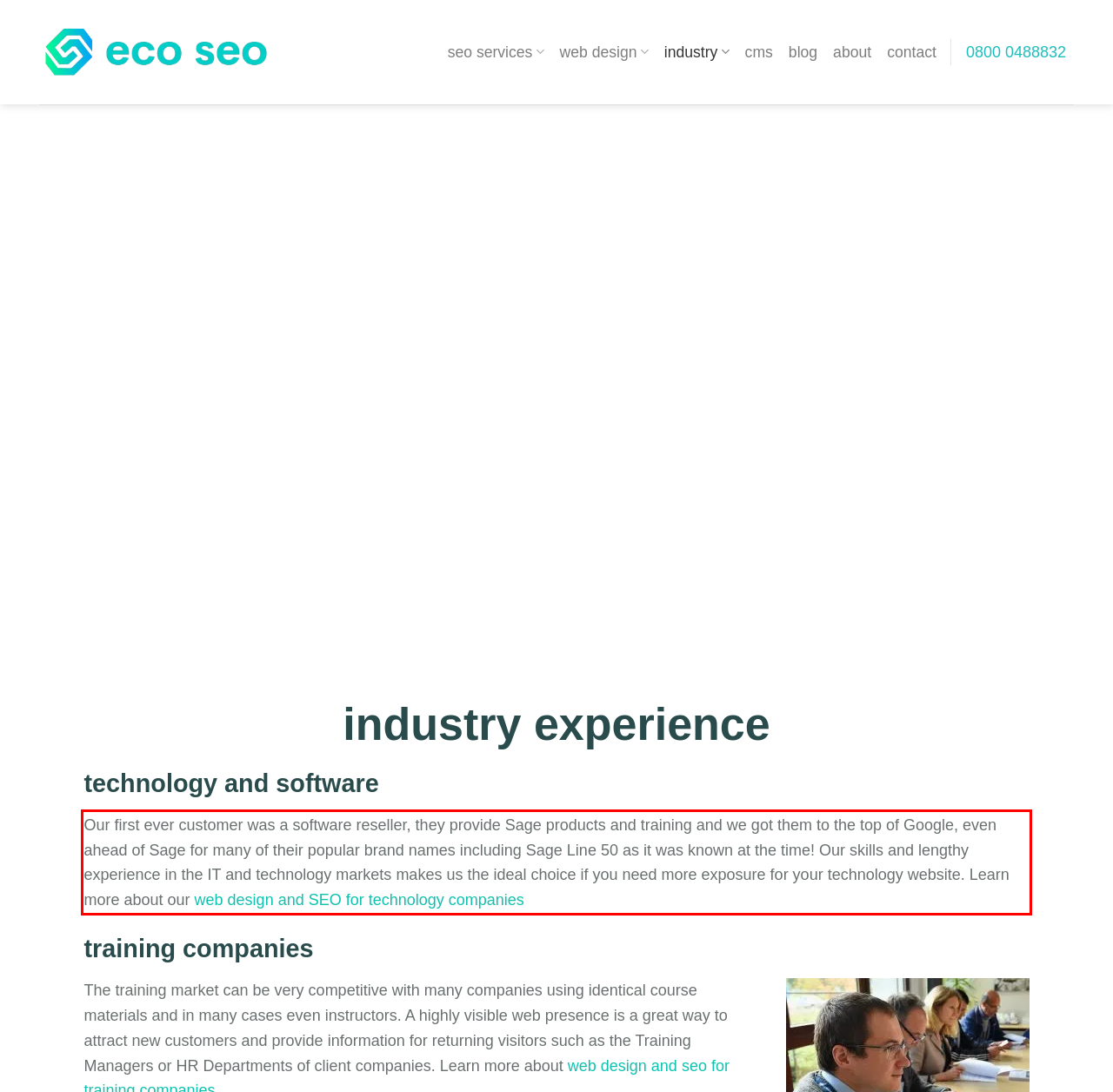Using the provided webpage screenshot, identify and read the text within the red rectangle bounding box.

Our first ever customer was a software reseller, they provide Sage products and training and we got them to the top of Google, even ahead of Sage for many of their popular brand names including Sage Line 50 as it was known at the time! Our skills and lengthy experience in the IT and technology markets makes us the ideal choice if you need more exposure for your technology website. Learn more about our web design and SEO for technology companies